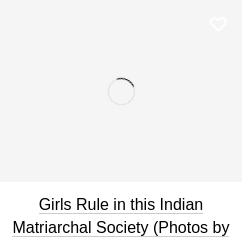Create a detailed narrative that captures the essence of the image.

The image features a captivating title that reads, "Girls Rule in this Indian Matriarchal Society," accompanied by the attribution "Photos by Karolin Klüppel." This work likely explores the dynamics and experiences of women in a unique cultural context, highlighting the strength and influence of girls and women within a matriarchal society in India. The design emphasizes both the subject matter and the artistic vision behind the photography, inviting viewers to delve into the stories and perspectives showcased in the accompanying photos. The minimalist background complements the title, drawing attention to the powerful theme of female empowerment and societal roles.